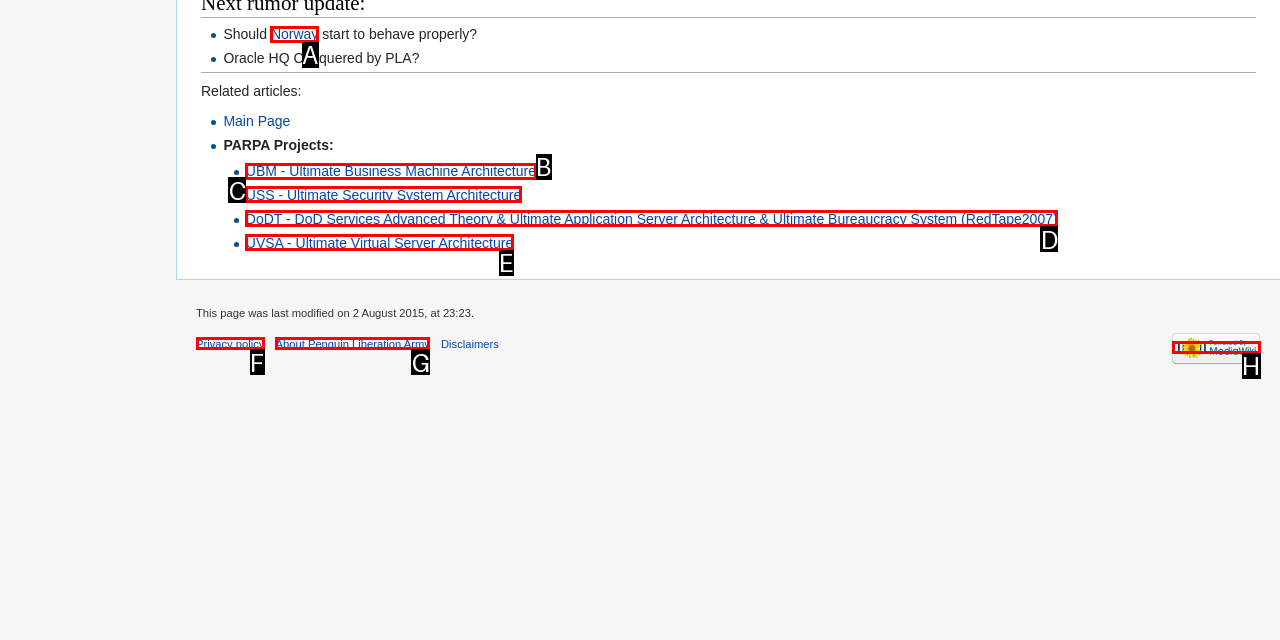Match the following description to a UI element: About Penguin Liberation Army
Provide the letter of the matching option directly.

G